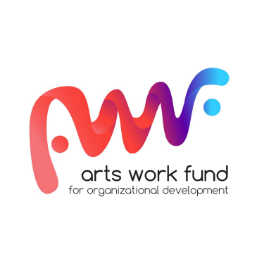Describe the scene in the image with detailed observations.

The image features the logo of the Arts Work Fund, characterized by a vibrant design that blends fluid, colorful shapes. The logo prominently displays the letters "AWF" in a stylish, modern font, with hues of red, pink, and blue seamlessly transitioning into one another. Below the letters, the text reads "arts work fund for organizational development," indicating the fund's focus on supporting arts organizations in their growth and development. This visual representation reflects the dynamic nature of the arts community and the fund's commitment to fostering creativity and sustainability within the sector.